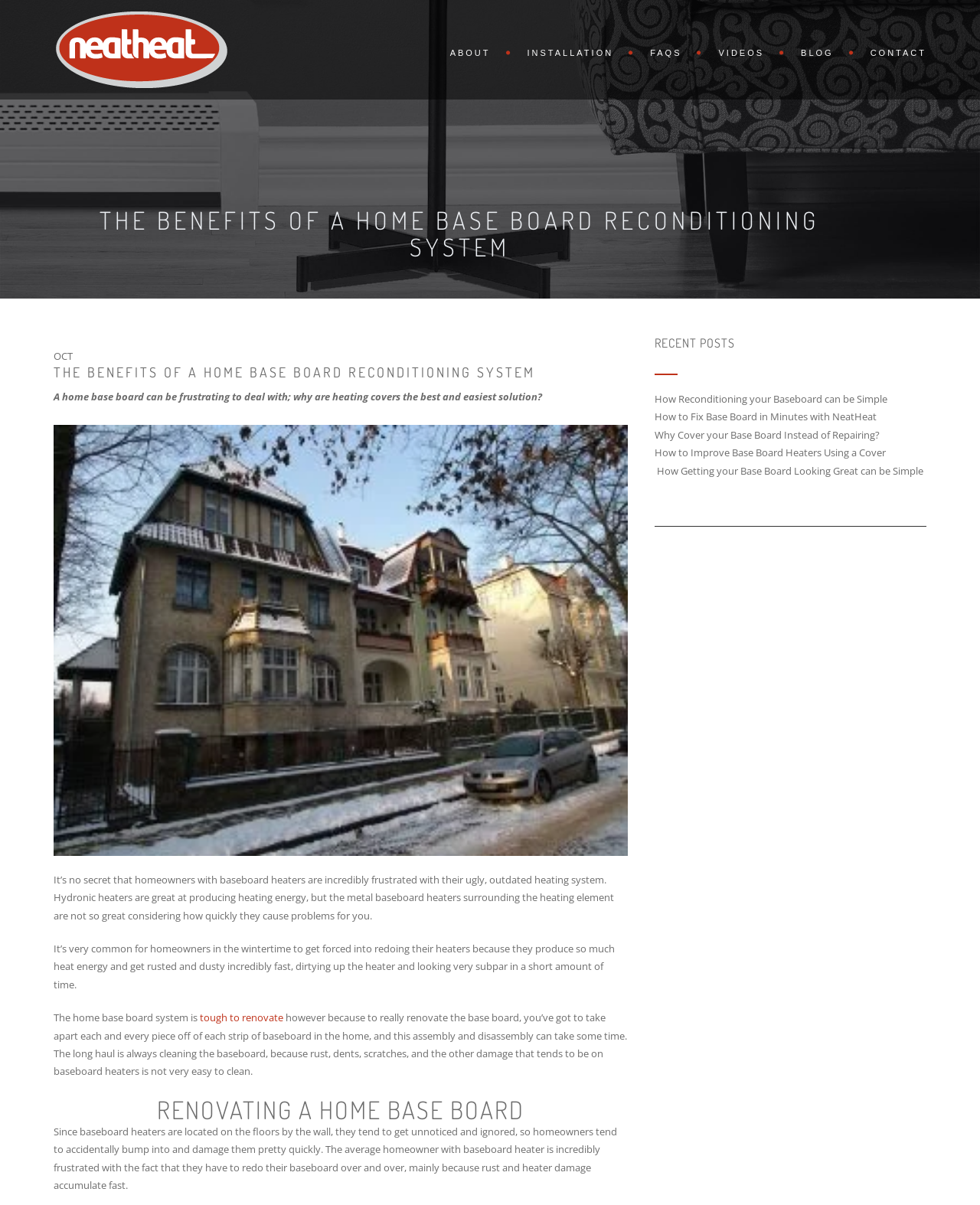Determine the bounding box coordinates of the section to be clicked to follow the instruction: "Watch a video about NeatHeat". The coordinates should be given as four float numbers between 0 and 1, formatted as [left, top, right, bottom].

[0.718, 0.0, 0.802, 0.082]